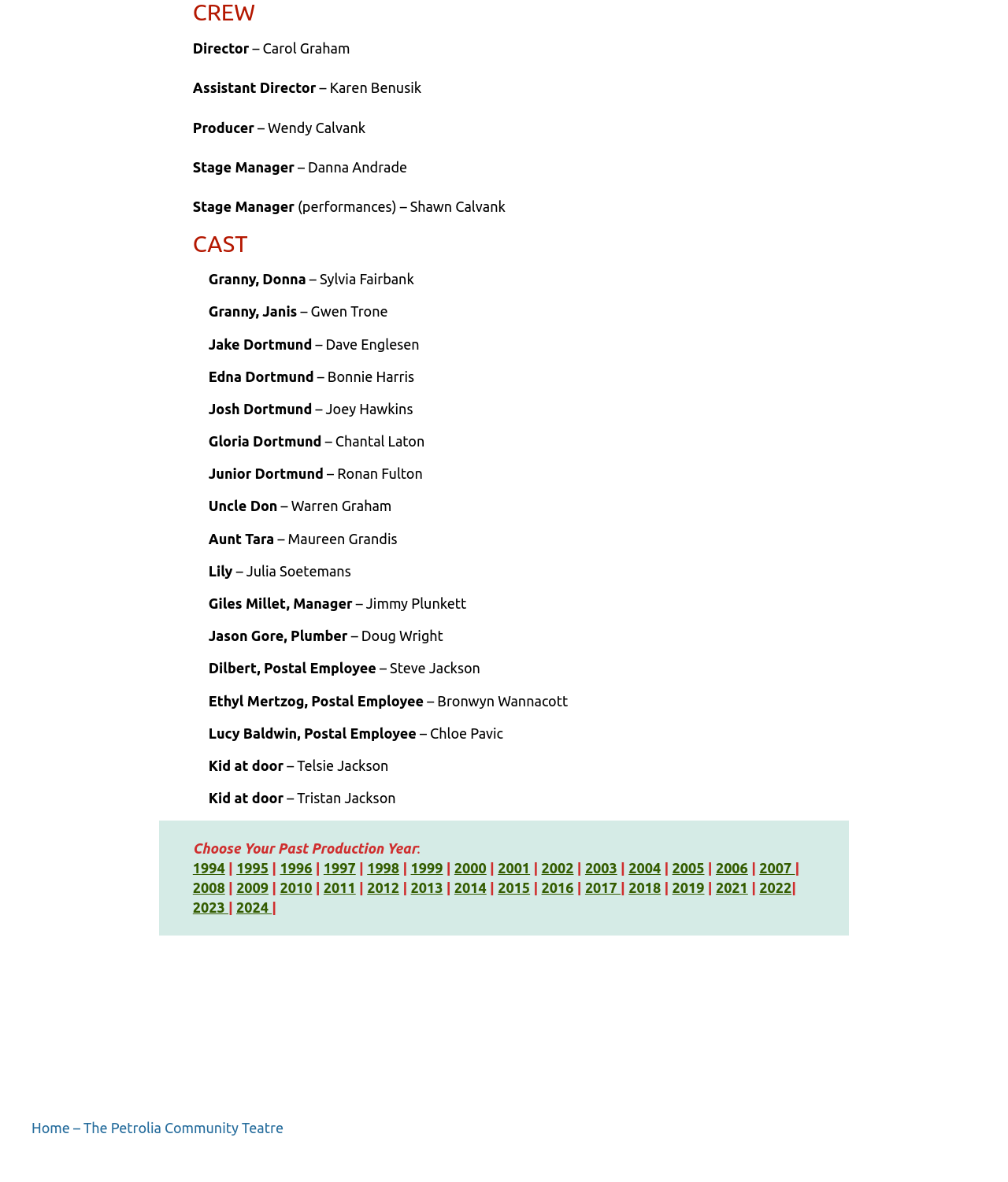Please provide the bounding box coordinates for the element that needs to be clicked to perform the following instruction: "View the 2007 production". The coordinates should be given as four float numbers between 0 and 1, i.e., [left, top, right, bottom].

[0.753, 0.728, 0.789, 0.741]